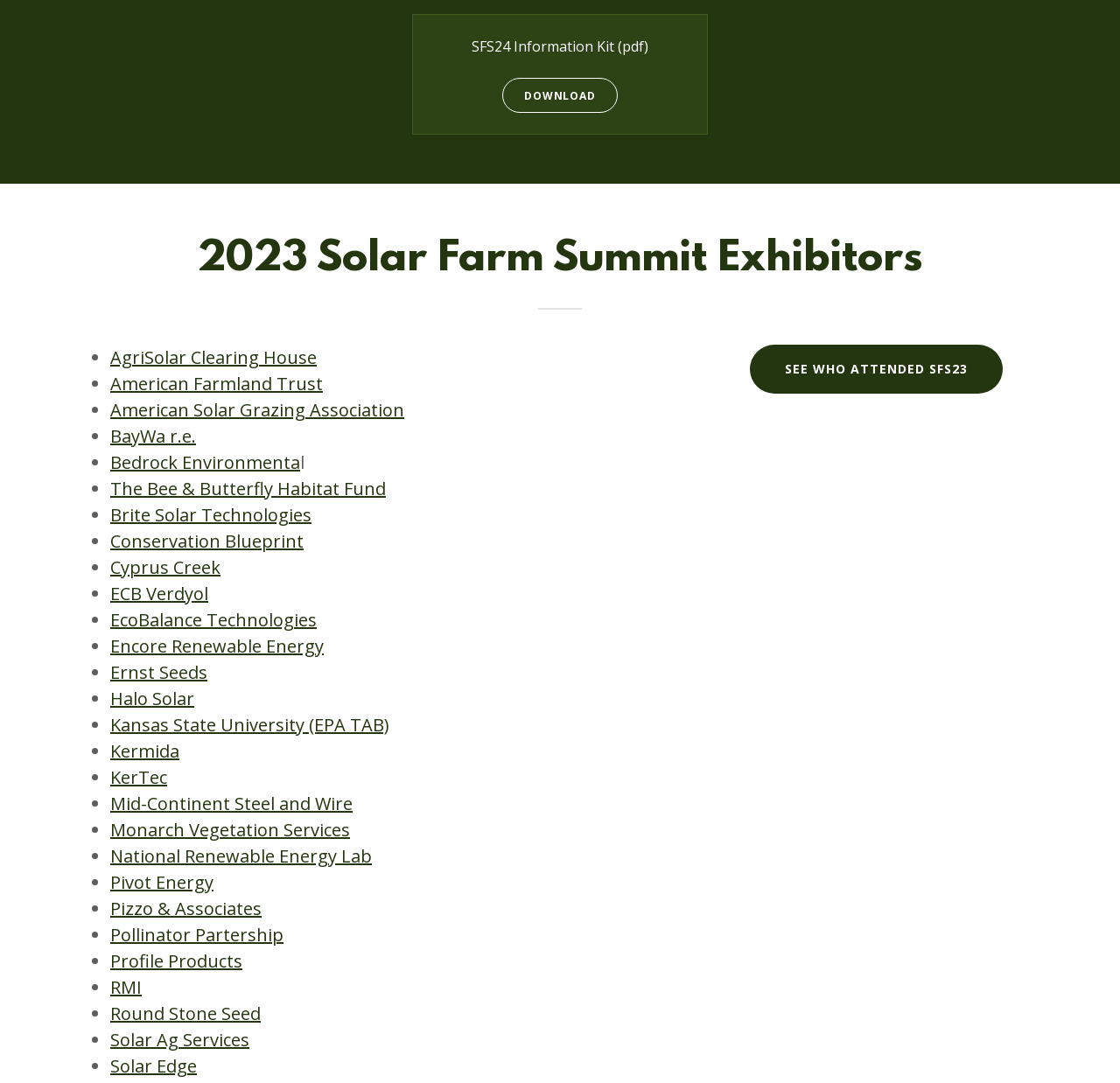Identify the bounding box of the UI element that matches this description: "Decline".

None